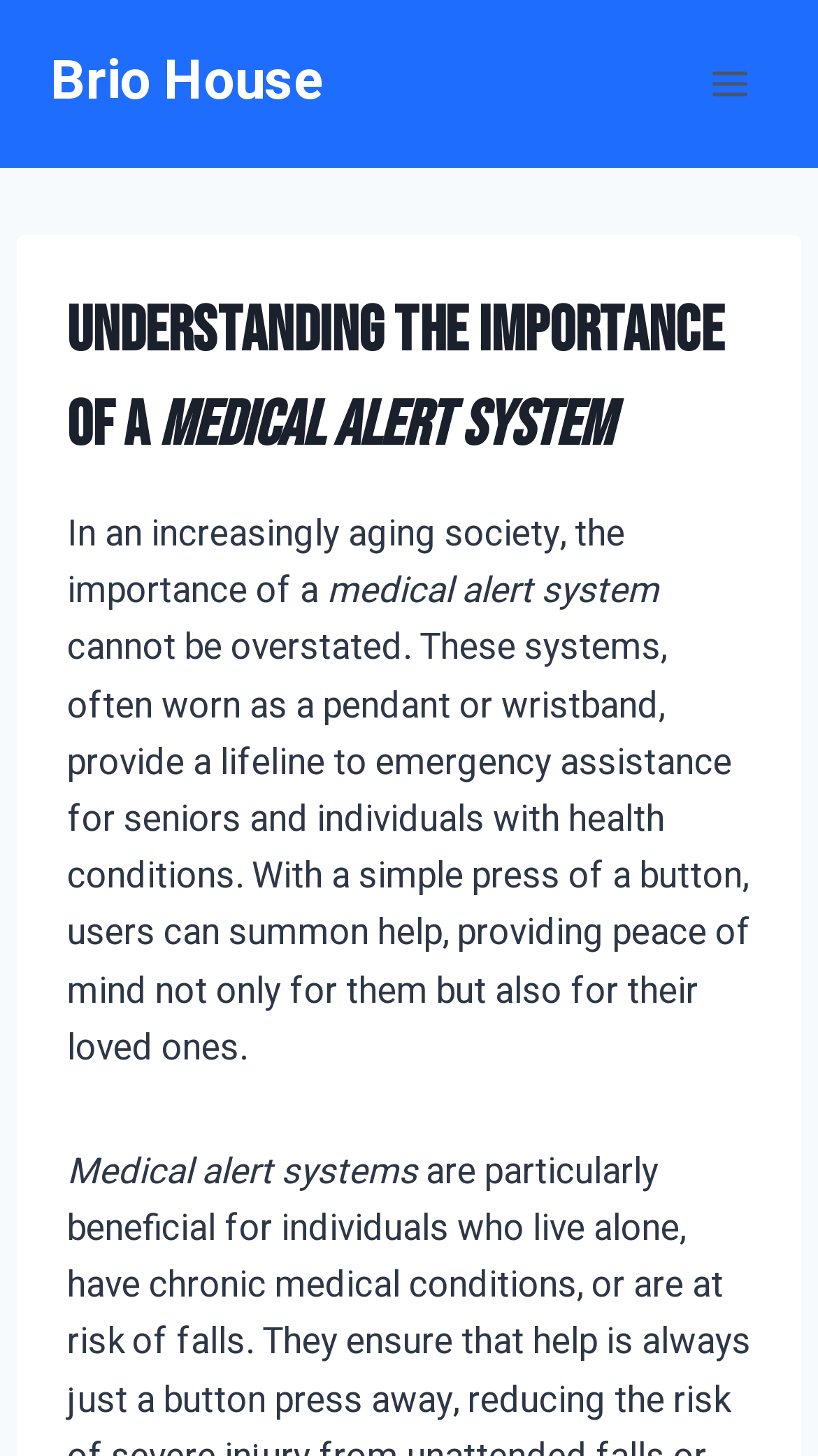Please extract and provide the main headline of the webpage.

Understanding How Medical Alert Systems Work